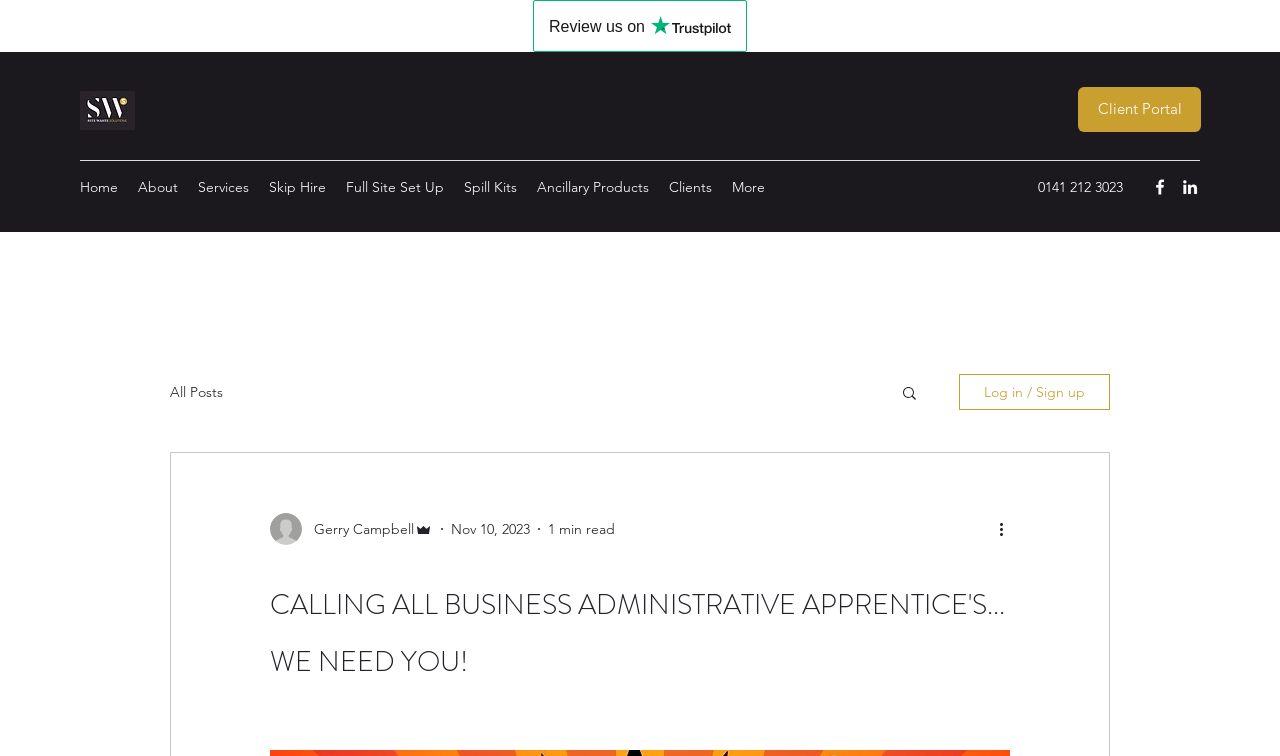Please provide the bounding box coordinates in the format (top-left x, top-left y, bottom-right x, bottom-right y). Remember, all values are floating point numbers between 0 and 1. What is the bounding box coordinate of the region described as: Log in / Sign up

[0.749, 0.495, 0.867, 0.542]